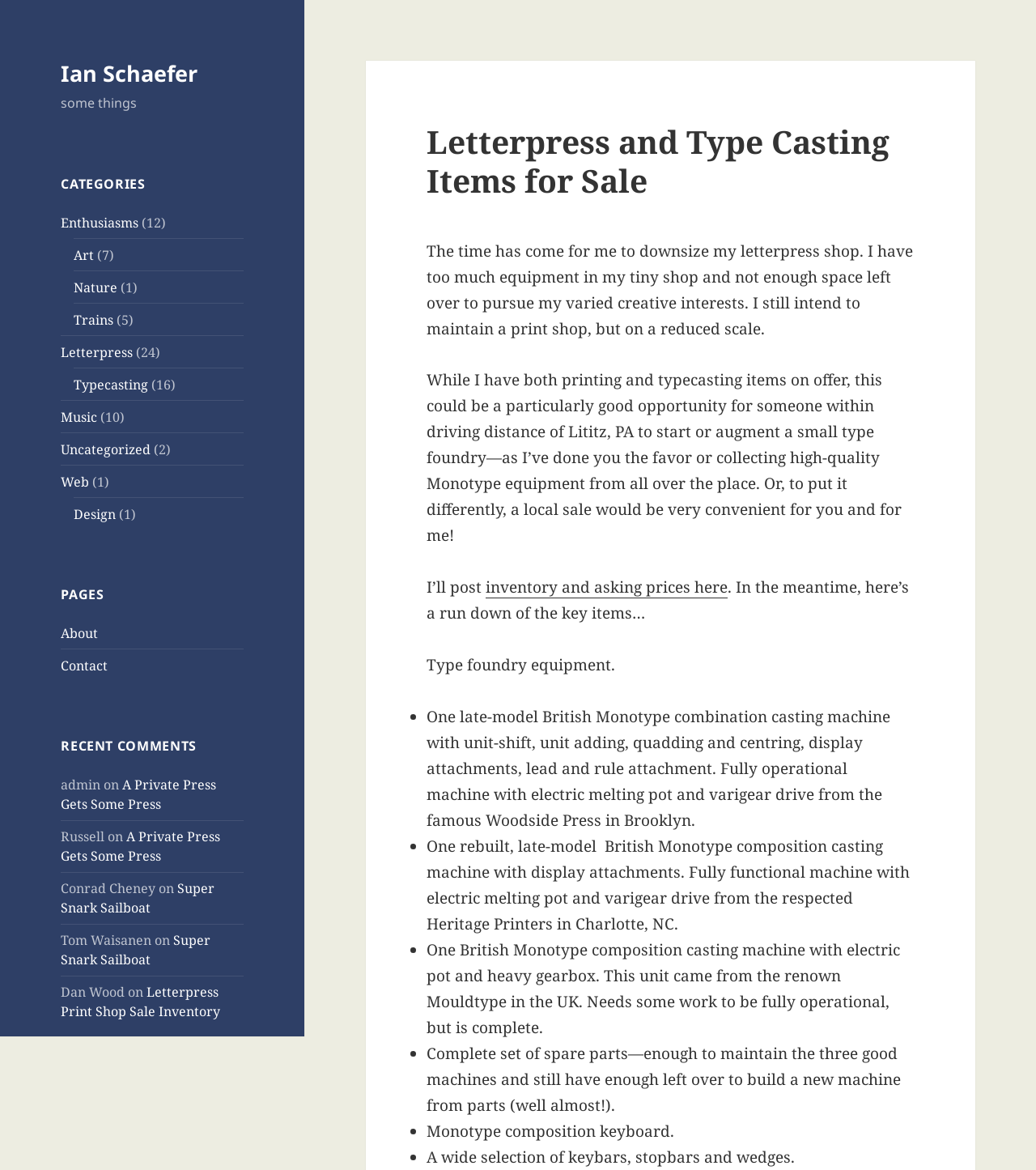Please indicate the bounding box coordinates of the element's region to be clicked to achieve the instruction: "Click on the 'Enthusiasms' category". Provide the coordinates as four float numbers between 0 and 1, i.e., [left, top, right, bottom].

[0.059, 0.182, 0.134, 0.198]